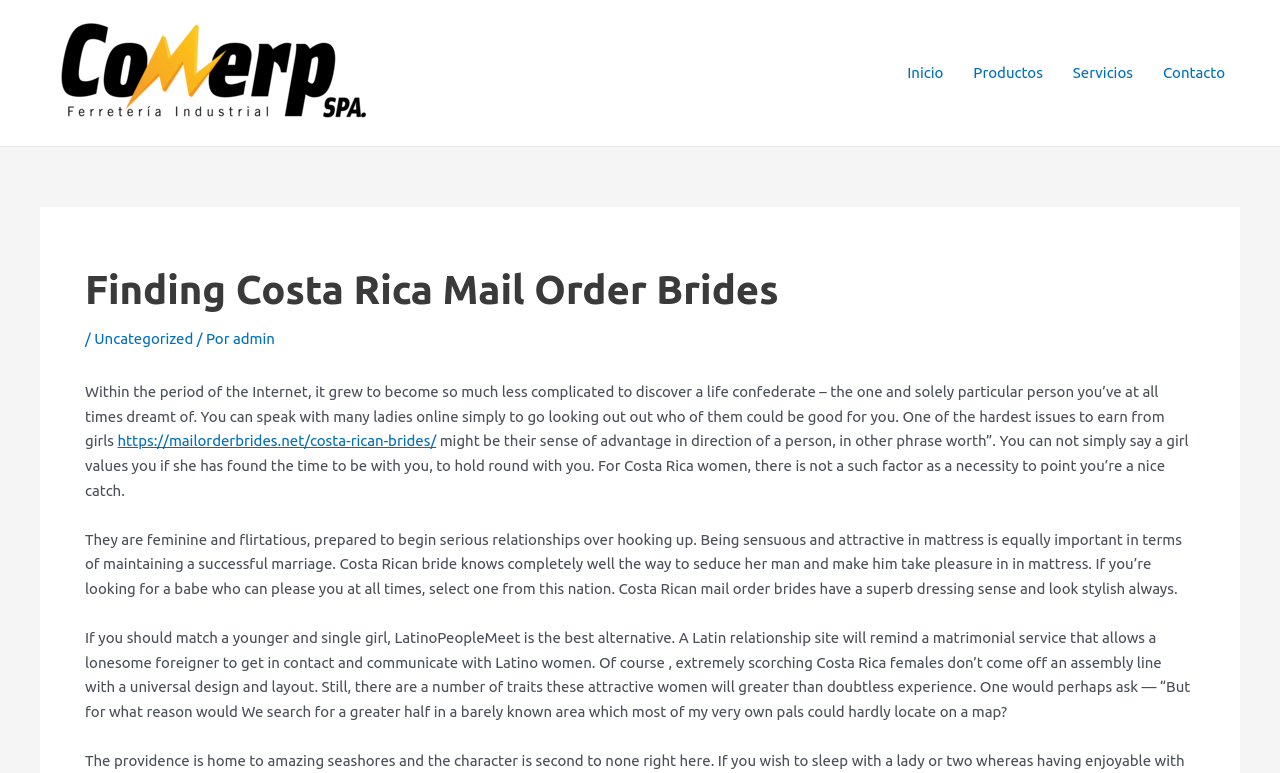Find the bounding box coordinates of the element I should click to carry out the following instruction: "Click on the 'Contacto' link".

[0.897, 0.043, 0.969, 0.146]